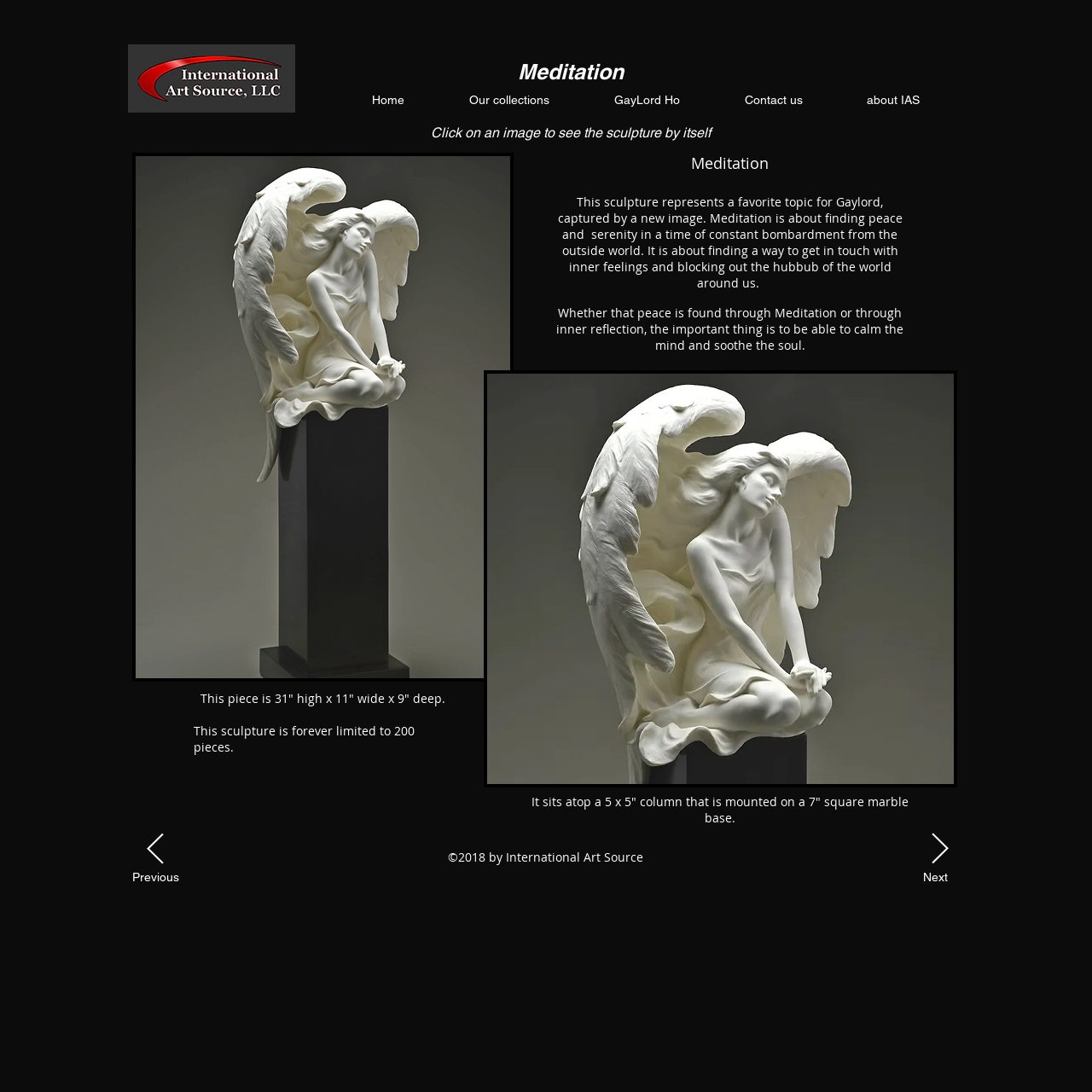Answer the following inquiry with a single word or phrase:
What is the name of the sculpture?

Meditation